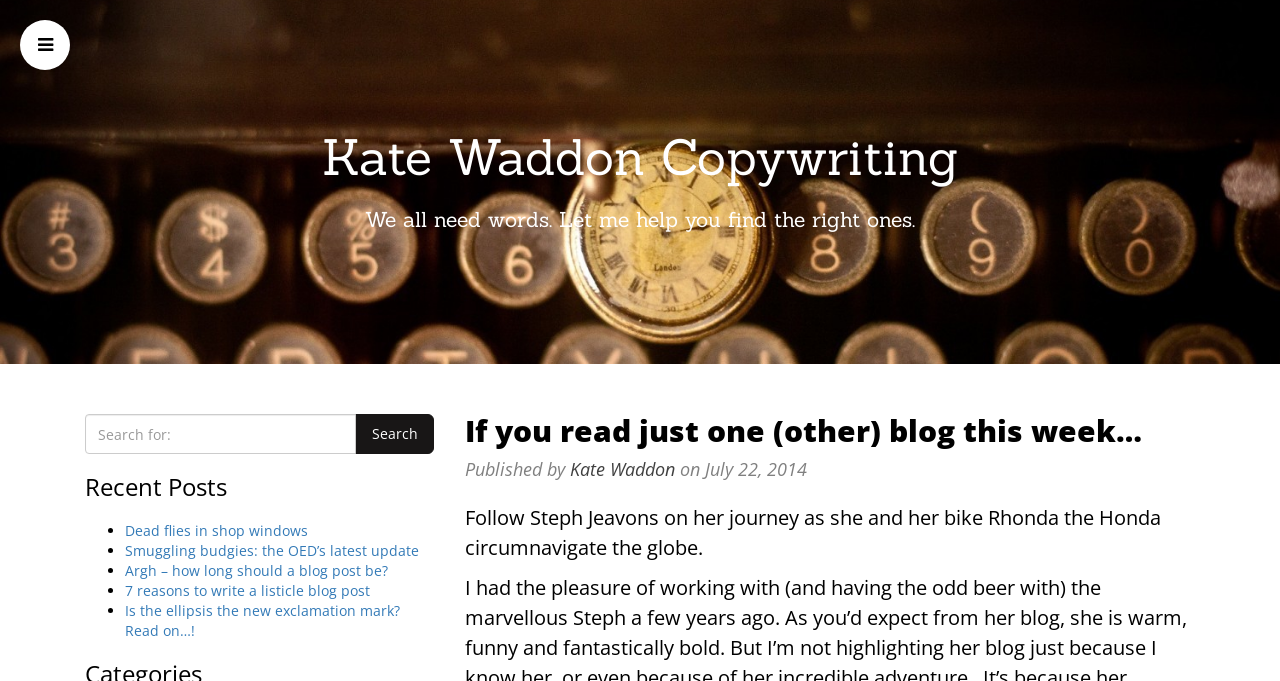Please locate the bounding box coordinates for the element that should be clicked to achieve the following instruction: "Search for a keyword". Ensure the coordinates are given as four float numbers between 0 and 1, i.e., [left, top, right, bottom].

[0.066, 0.609, 0.34, 0.667]